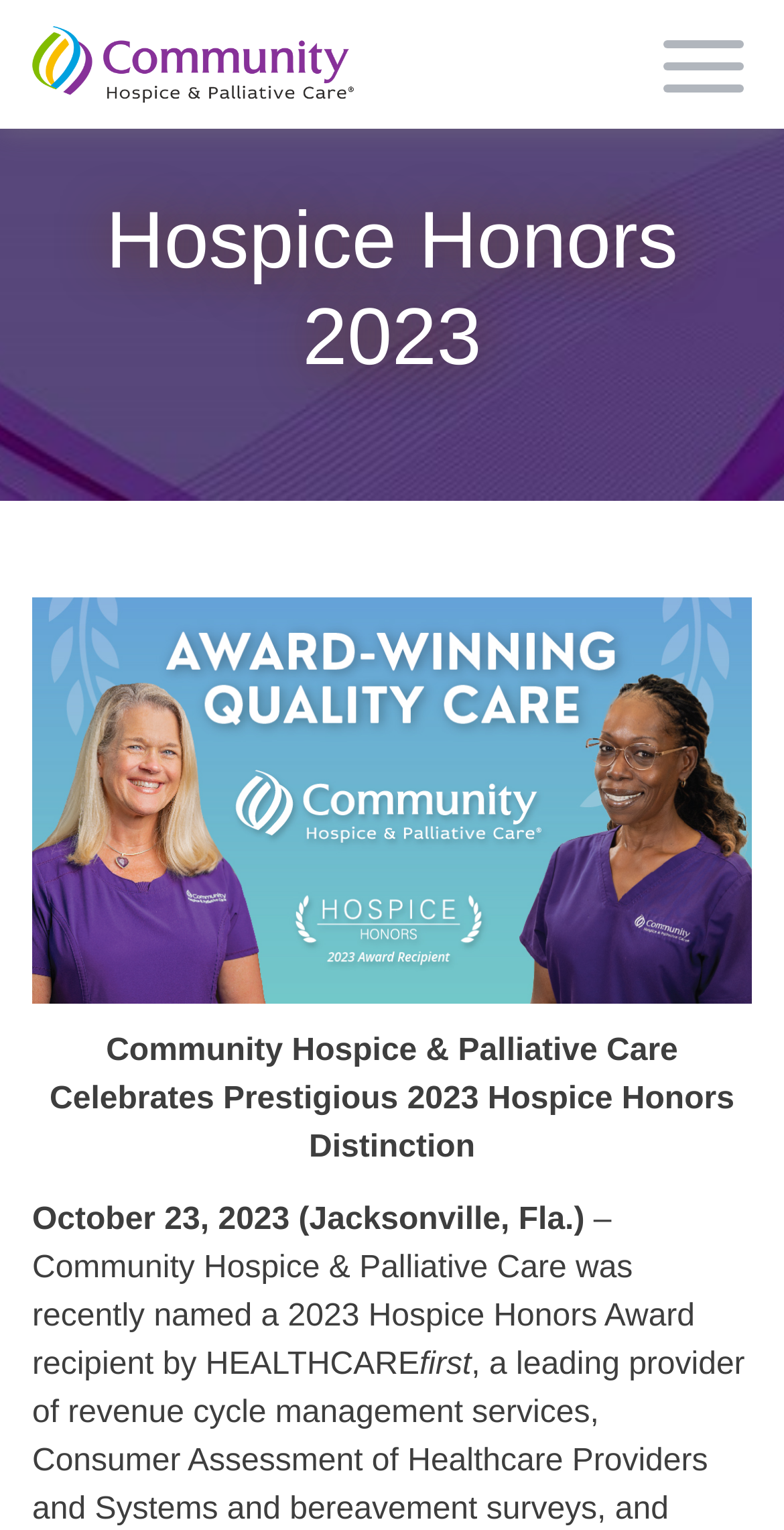Extract the main headline from the webpage and generate its text.

Hospice Honors 2023